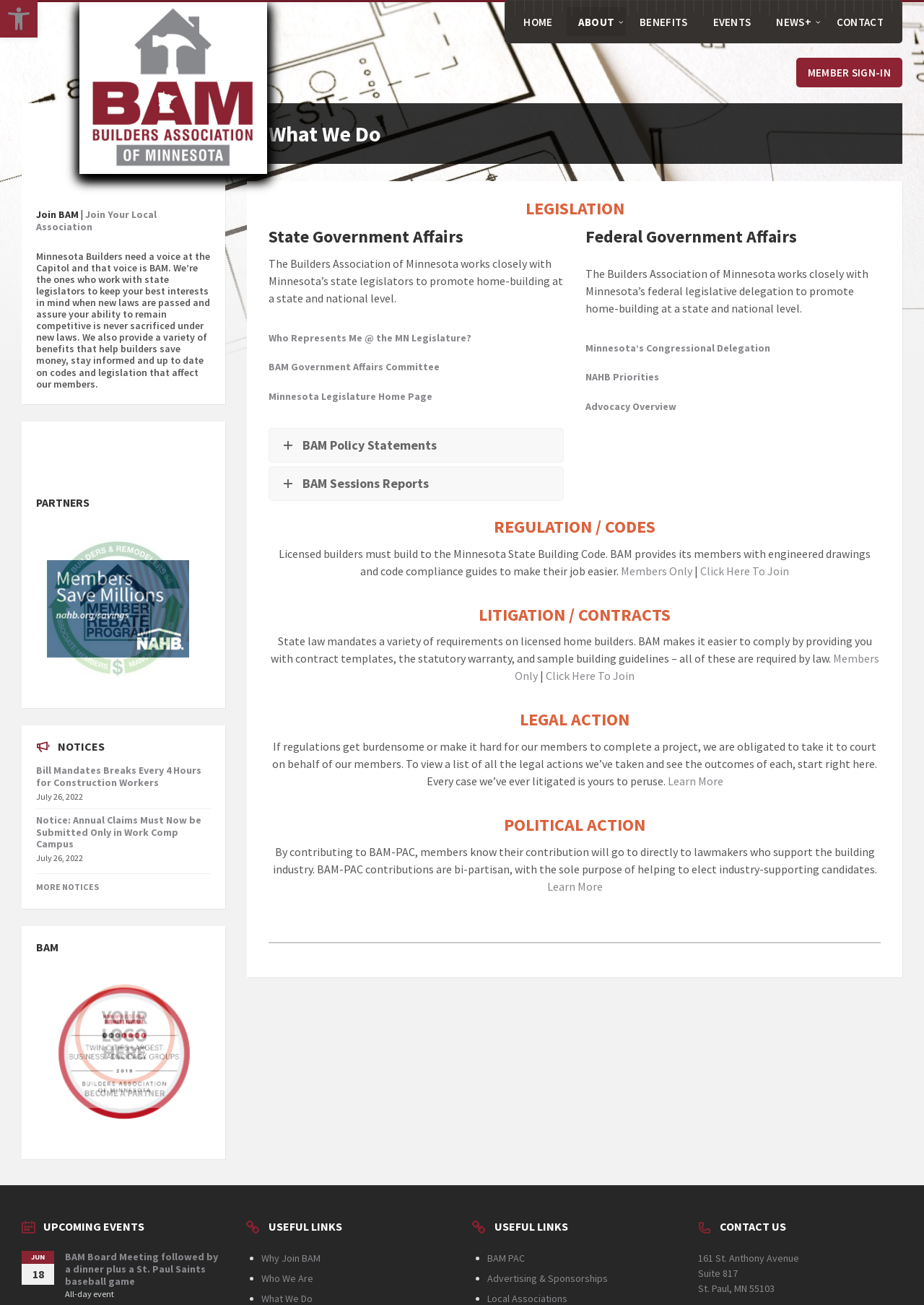Locate the bounding box coordinates of the clickable region necessary to complete the following instruction: "Click MEMBER SIGN-IN". Provide the coordinates in the format of four float numbers between 0 and 1, i.e., [left, top, right, bottom].

[0.862, 0.044, 0.977, 0.066]